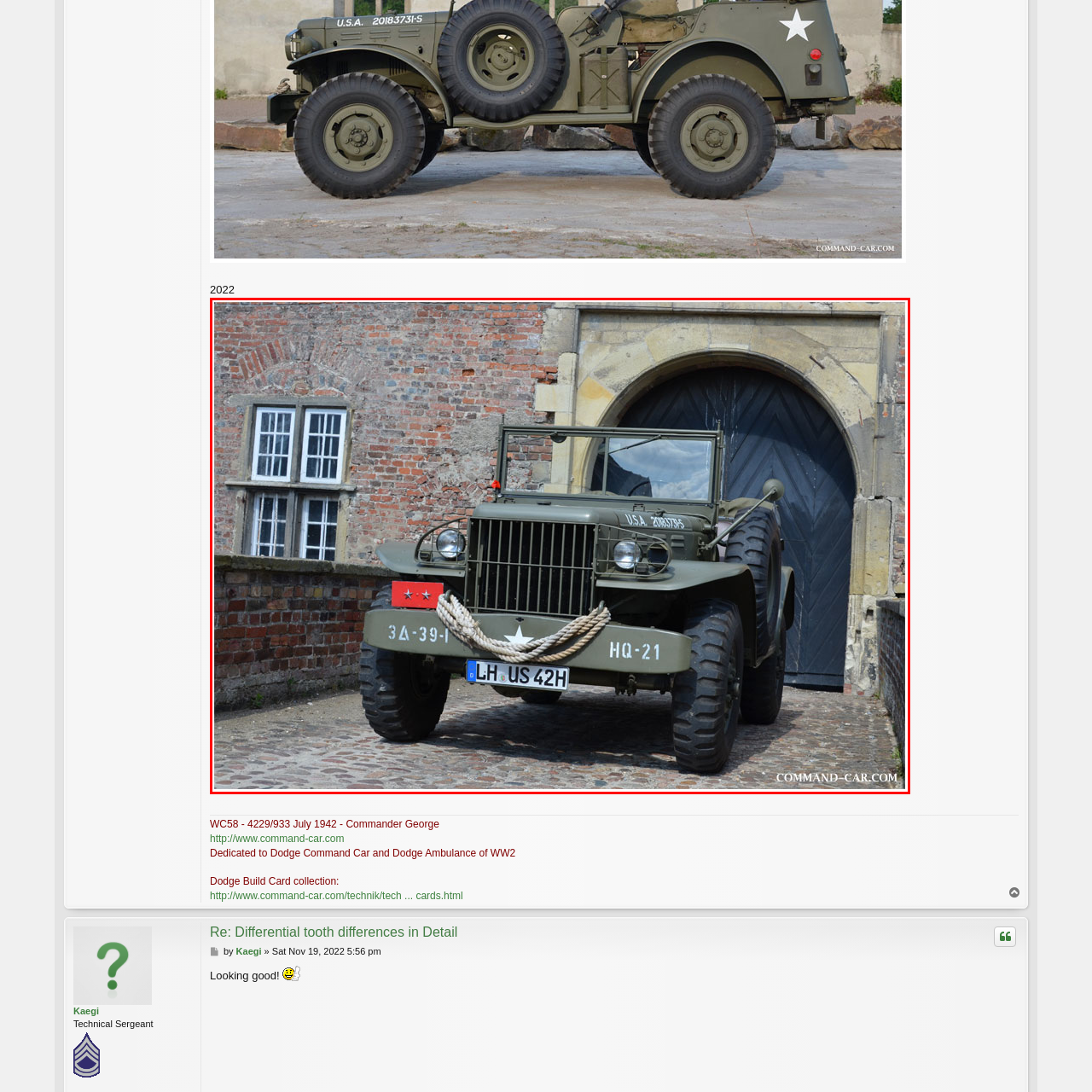Inspect the part framed by the grey rectangle, What is the material of the door behind the vehicle? 
Reply with a single word or phrase.

Wooden